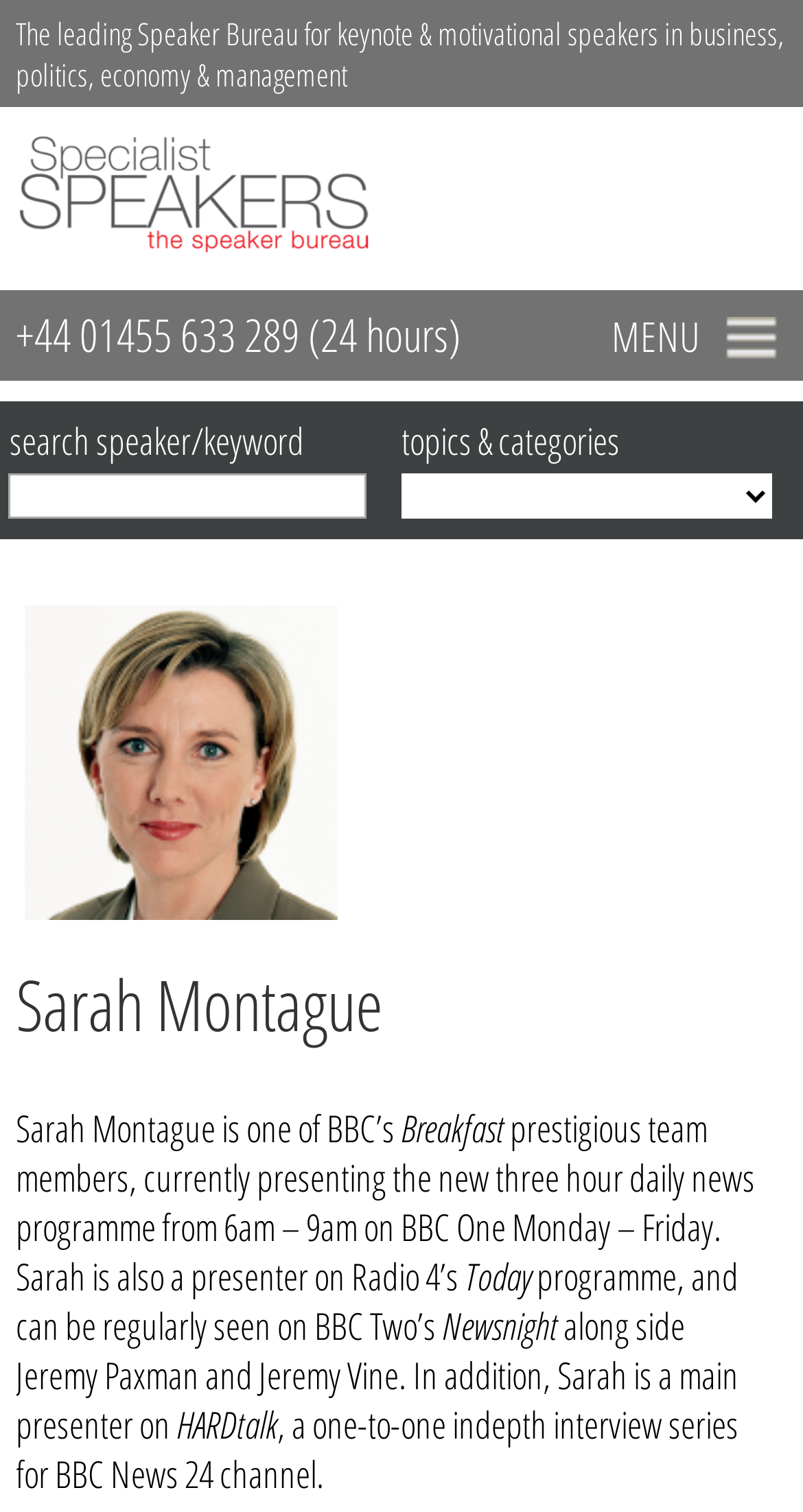Respond to the question below with a concise word or phrase:
What is the name of the interview series Sarah Montague presents for BBC News 24 channel?

HARDtalk